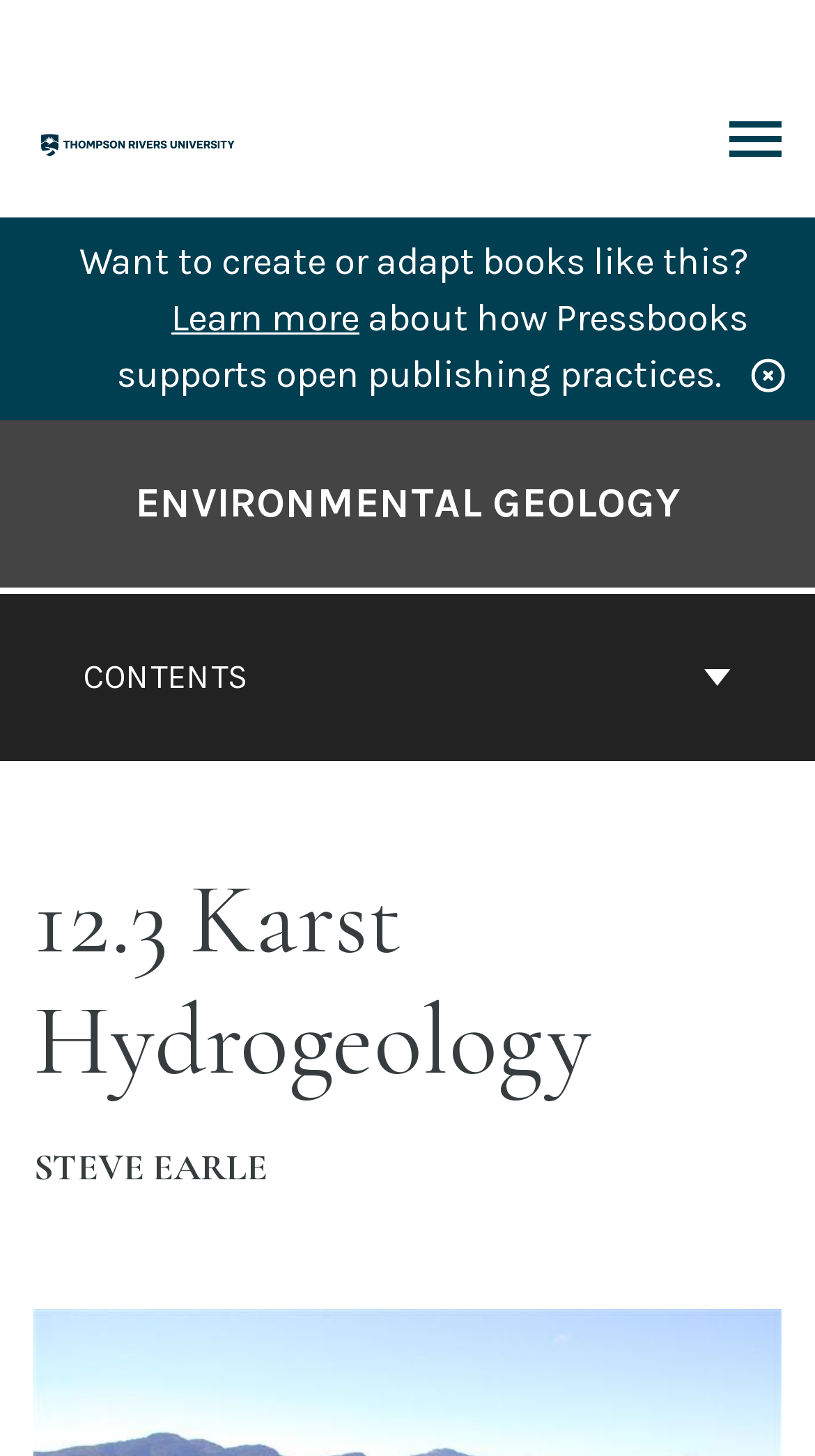Locate the bounding box of the UI element described by: "Environmental Geology" in the given webpage screenshot.

[0.165, 0.325, 0.835, 0.368]